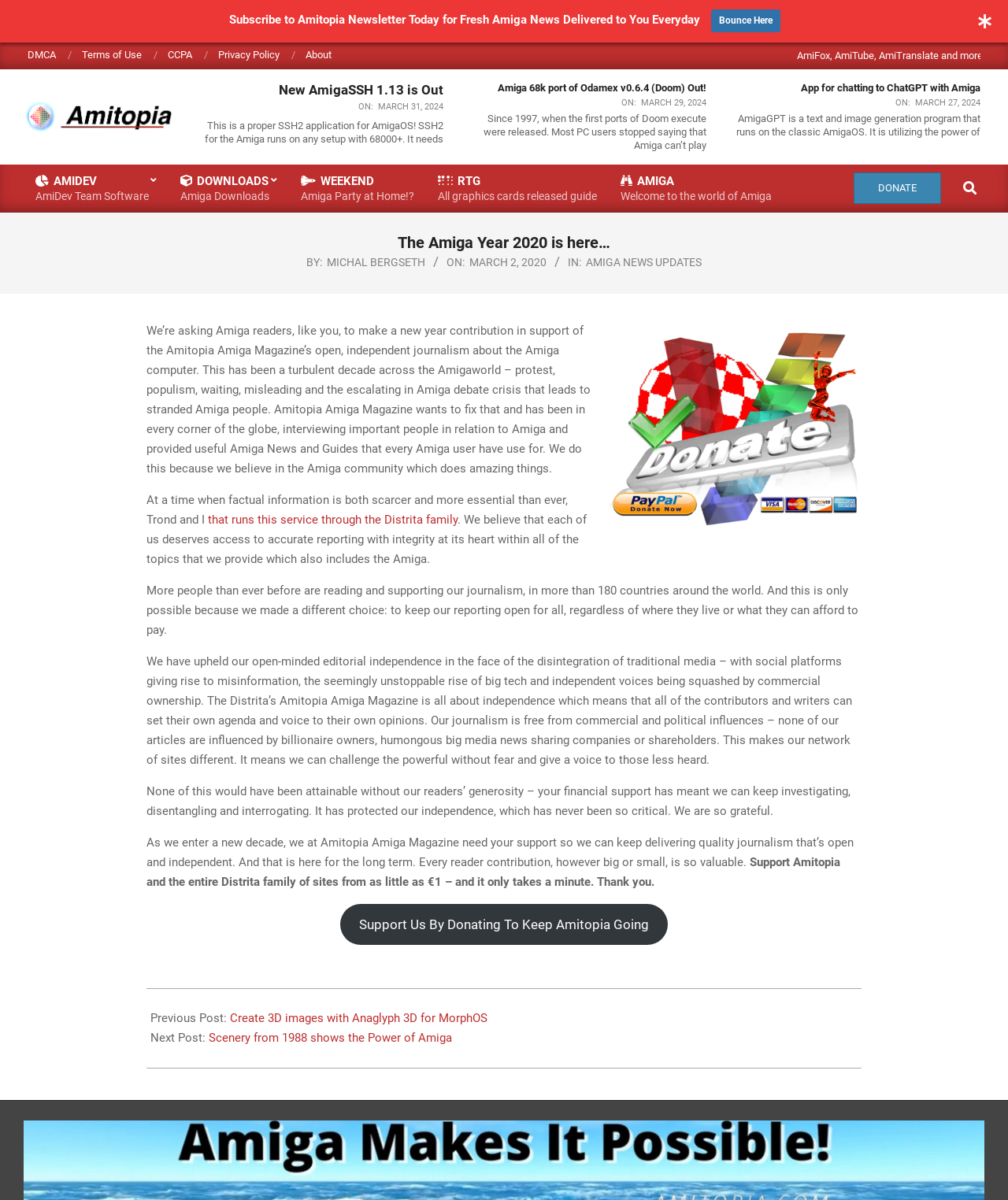Explain the webpage's layout and main content in detail.

The webpage is about Amitopia Amiga Magazine, an online publication focused on the Amiga computer. At the top, there are several links to important pages, including DMCA, Terms of Use, CCPA, Privacy Policy, and About. Below this, there is a prominent link to Amitopia, accompanied by an image. 

The main content of the page is divided into two sections. On the left, there are several news articles with headings, links, and dates. The articles are about various Amiga-related topics, including new software releases and updates. Each article has a brief summary and a link to read more.

On the right, there is a prominent call to action, asking readers to support Amitopia Amiga Magazine with a donation. The text explains the importance of independent journalism and how the magazine relies on reader contributions to maintain its independence and continue providing quality content. There is a link to donate, as well as a brief message of gratitude to readers who have already supported the magazine.

Below the main content, there are links to previous and next posts, as well as a subscription box to receive the Amitopia newsletter. At the very bottom, there are social media links and a copyright notice.